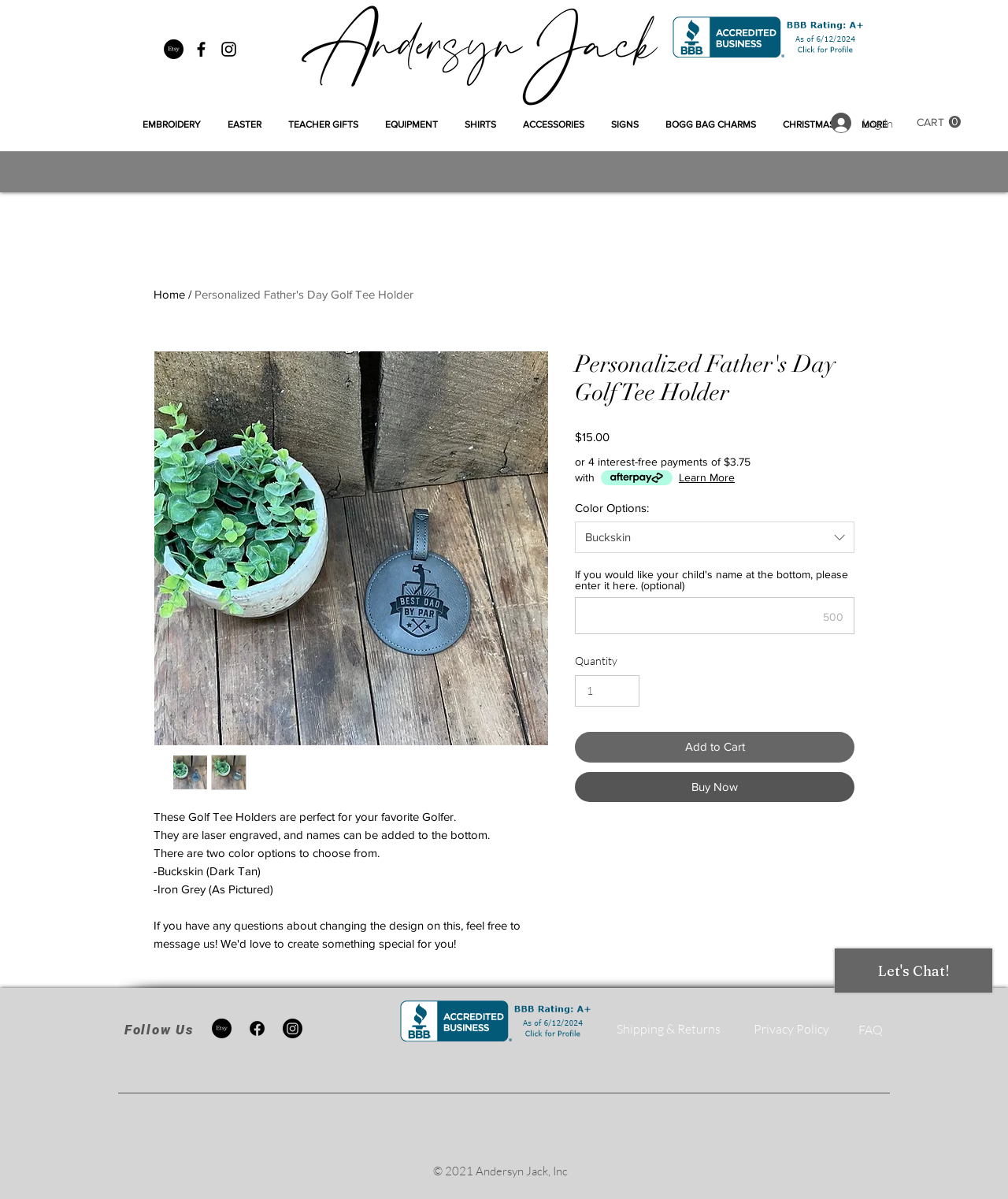What is the name of the business?
Refer to the image and provide a one-word or short phrase answer.

Andersyn Jack